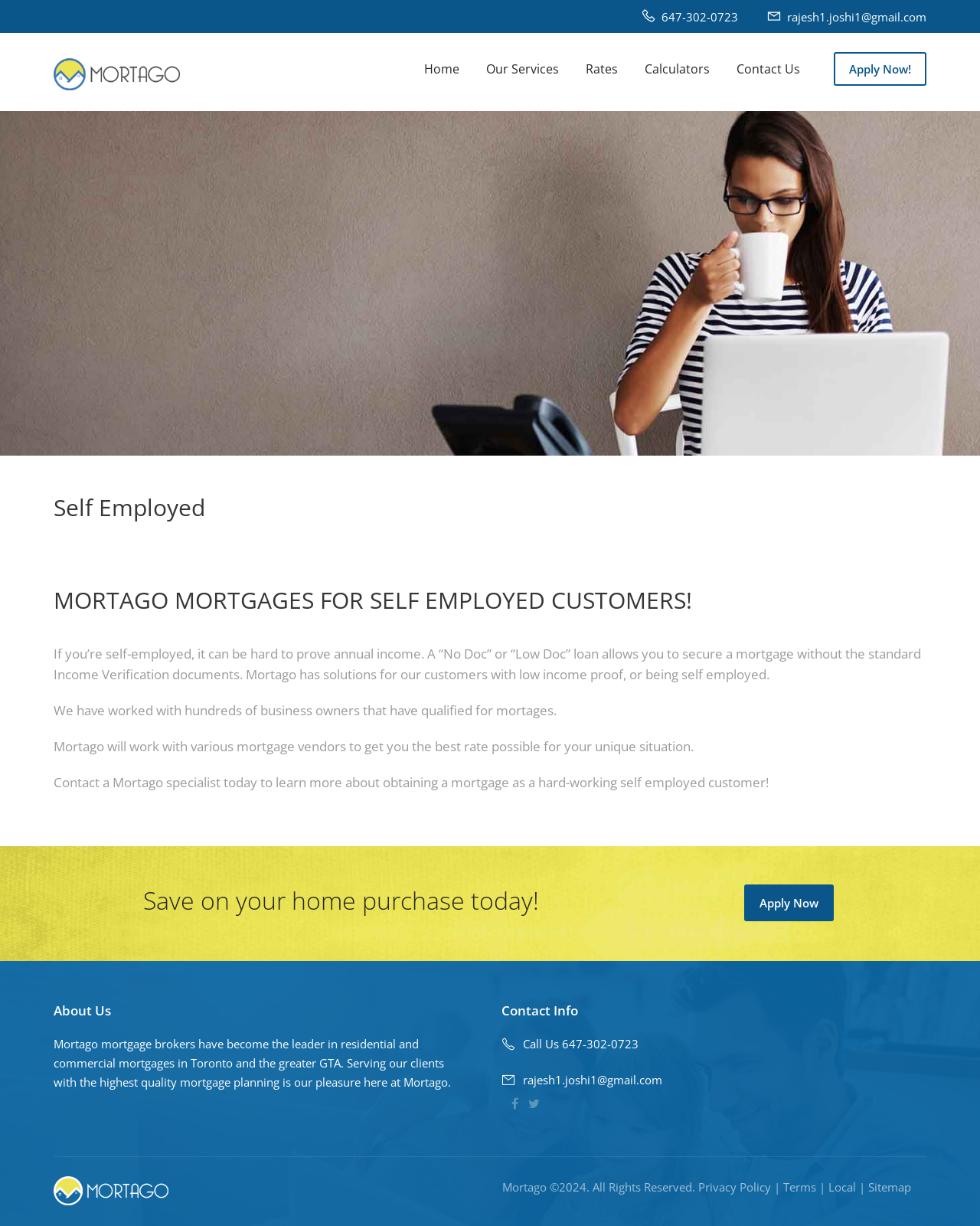Identify the bounding box coordinates of the region I need to click to complete this instruction: "Navigate to the Home page".

[0.433, 0.049, 0.469, 0.063]